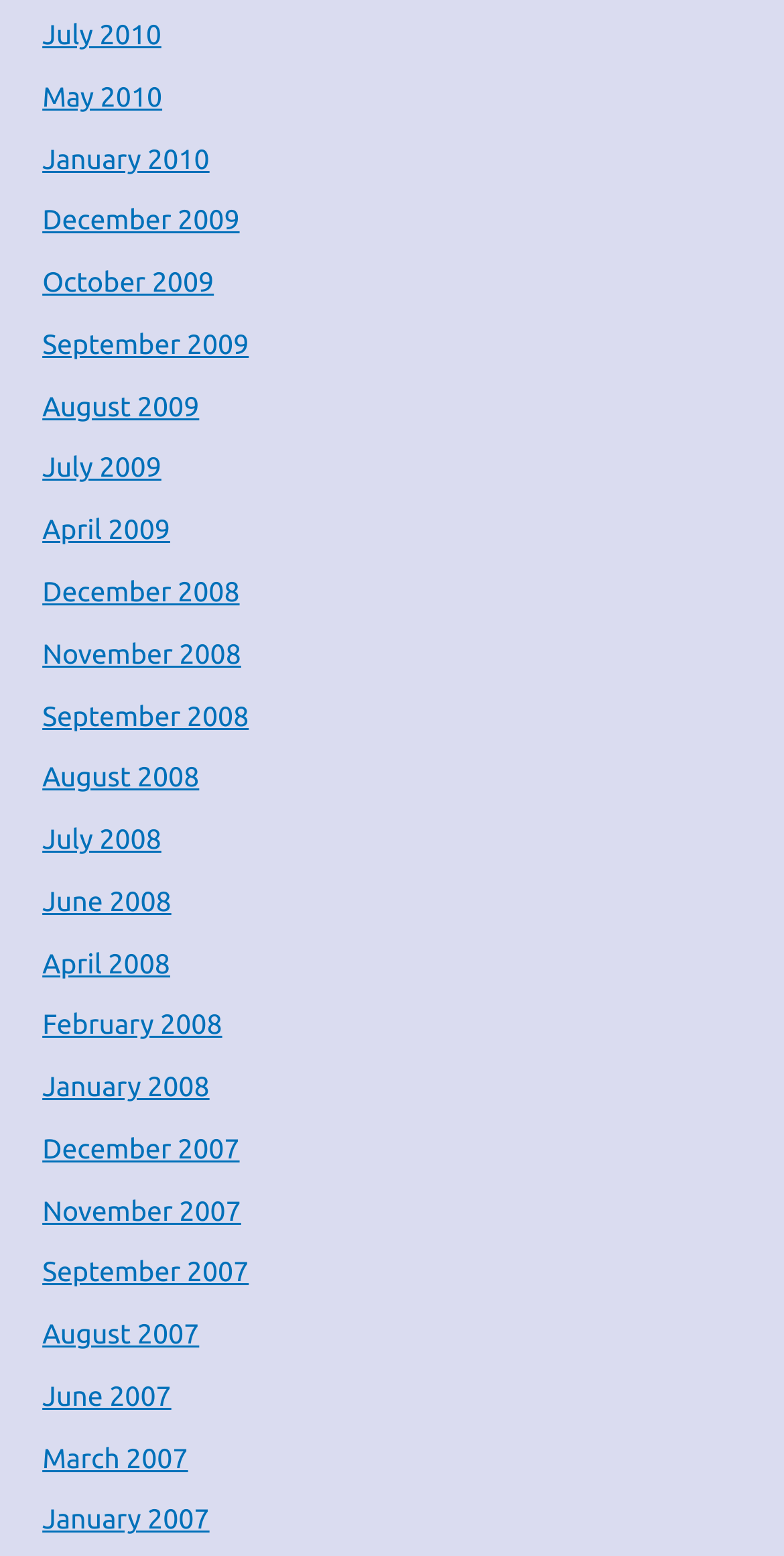How many years are covered by the links on this webpage?
Using the image as a reference, answer the question with a short word or phrase.

4